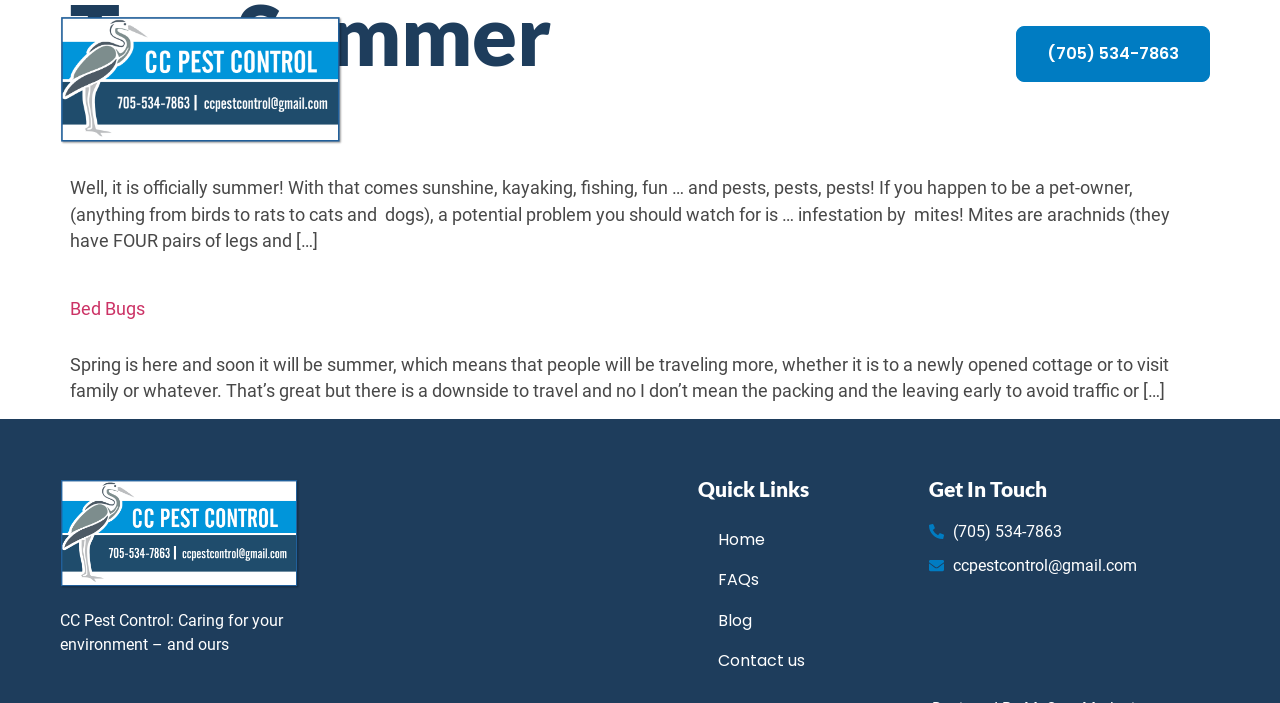Locate the bounding box coordinates of the clickable part needed for the task: "Learn about 'Bed Bugs'".

[0.055, 0.425, 0.113, 0.454]